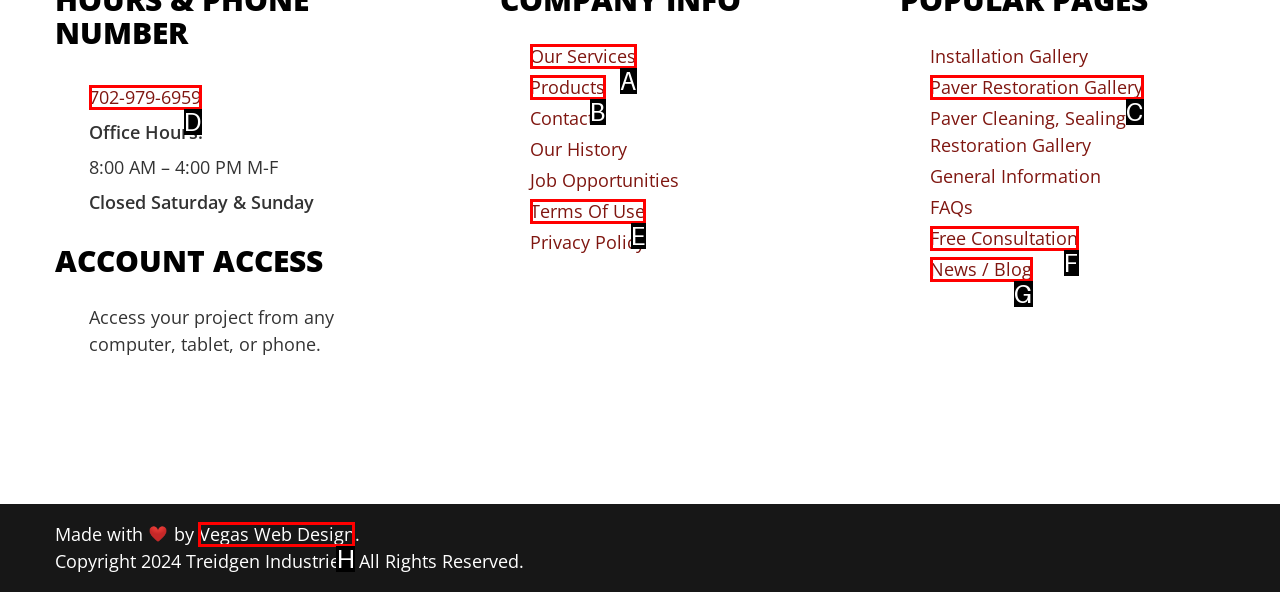Based on the description: Vegas Web Design, select the HTML element that fits best. Provide the letter of the matching option.

H